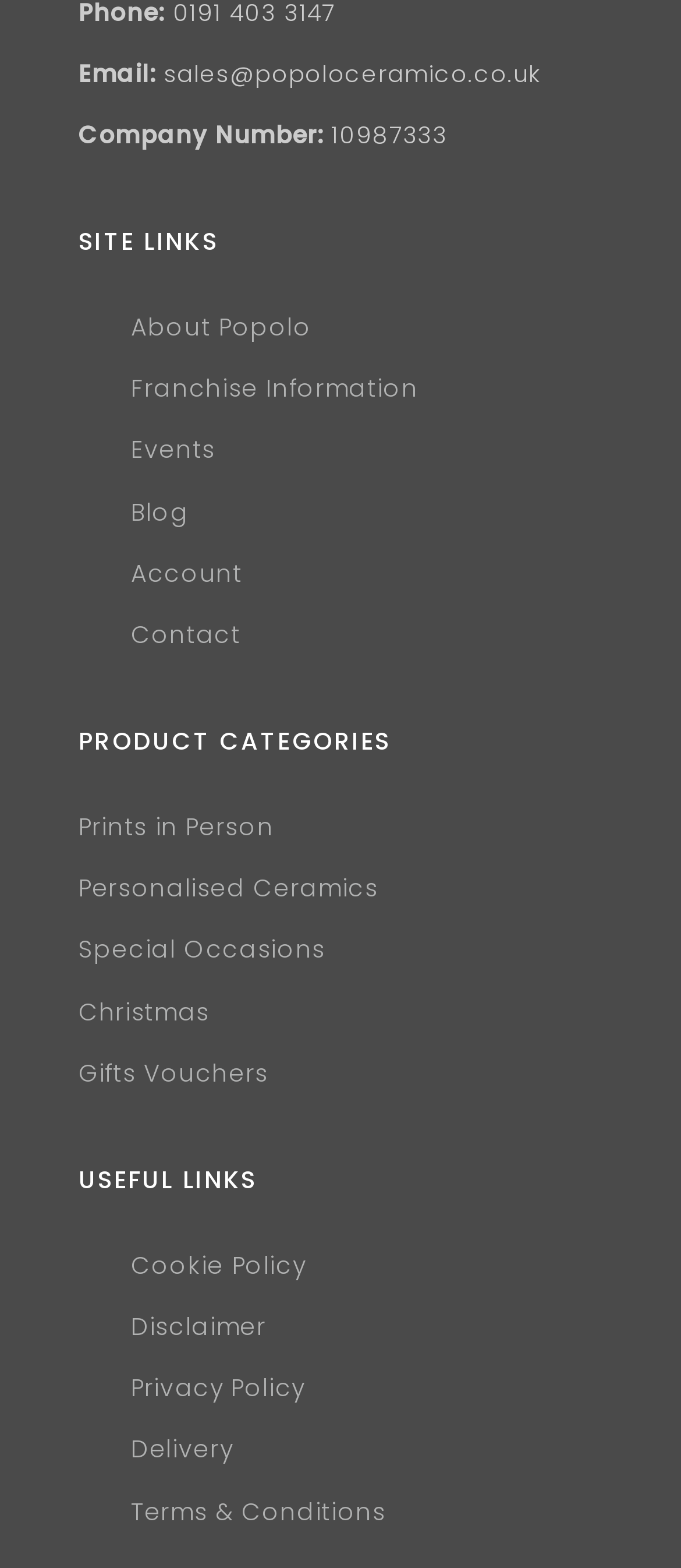Identify the bounding box for the described UI element. Provide the coordinates in (top-left x, top-left y, bottom-right x, bottom-right y) format with values ranging from 0 to 1: Cookie Policy

[0.192, 0.797, 0.449, 0.818]